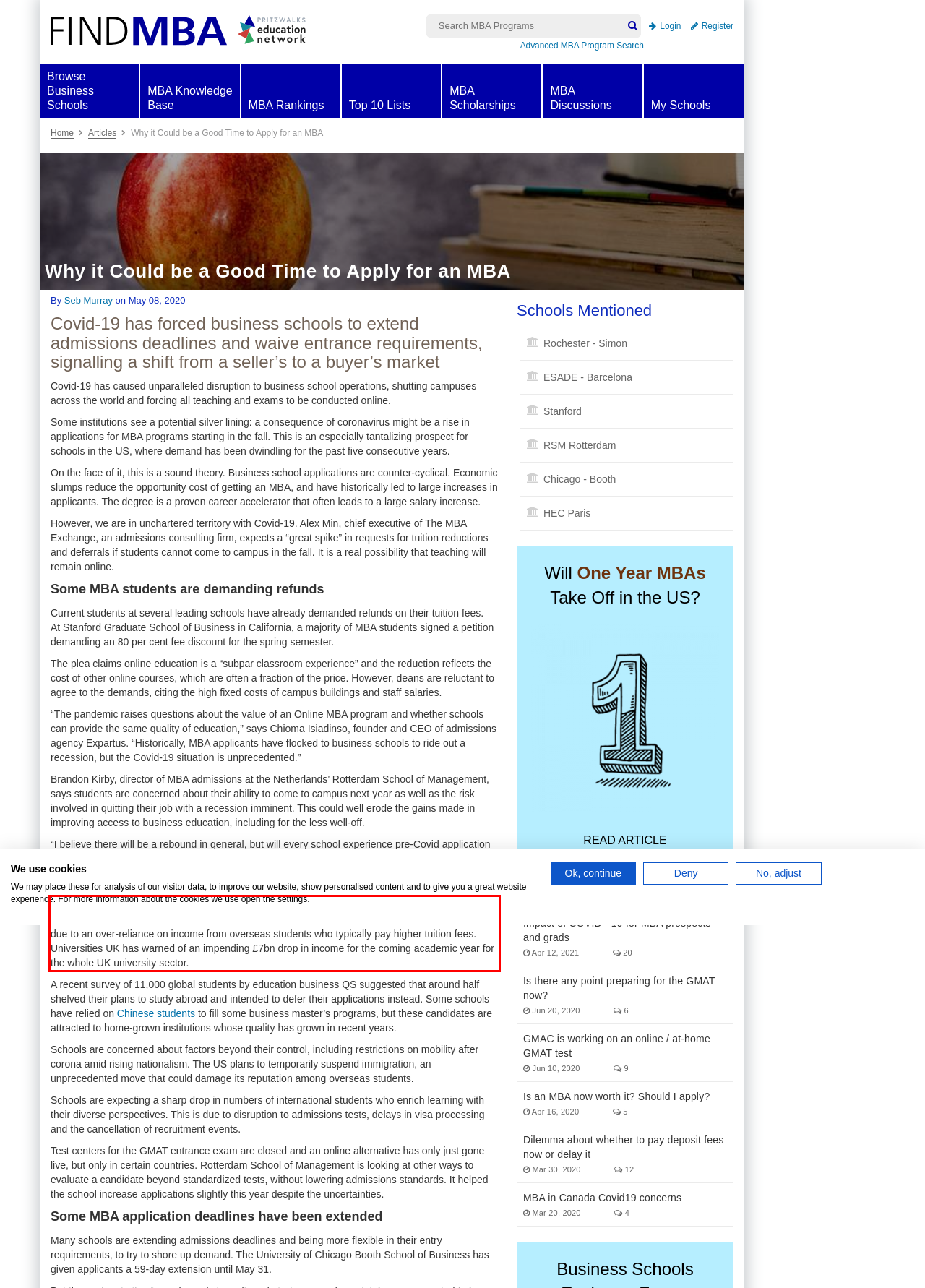From the screenshot of the webpage, locate the red bounding box and extract the text contained within that area.

Even if campuses reopen, ongoing travel restrictions could prevent students from Asia coming to schools in the US and Europe. The education sectors in the US, the UK and Australia look exposed, due to an over-reliance on income from overseas students who typically pay higher tuition fees. Universities UK has warned of an impending £7bn drop in income for the coming academic year for the whole UK university sector.